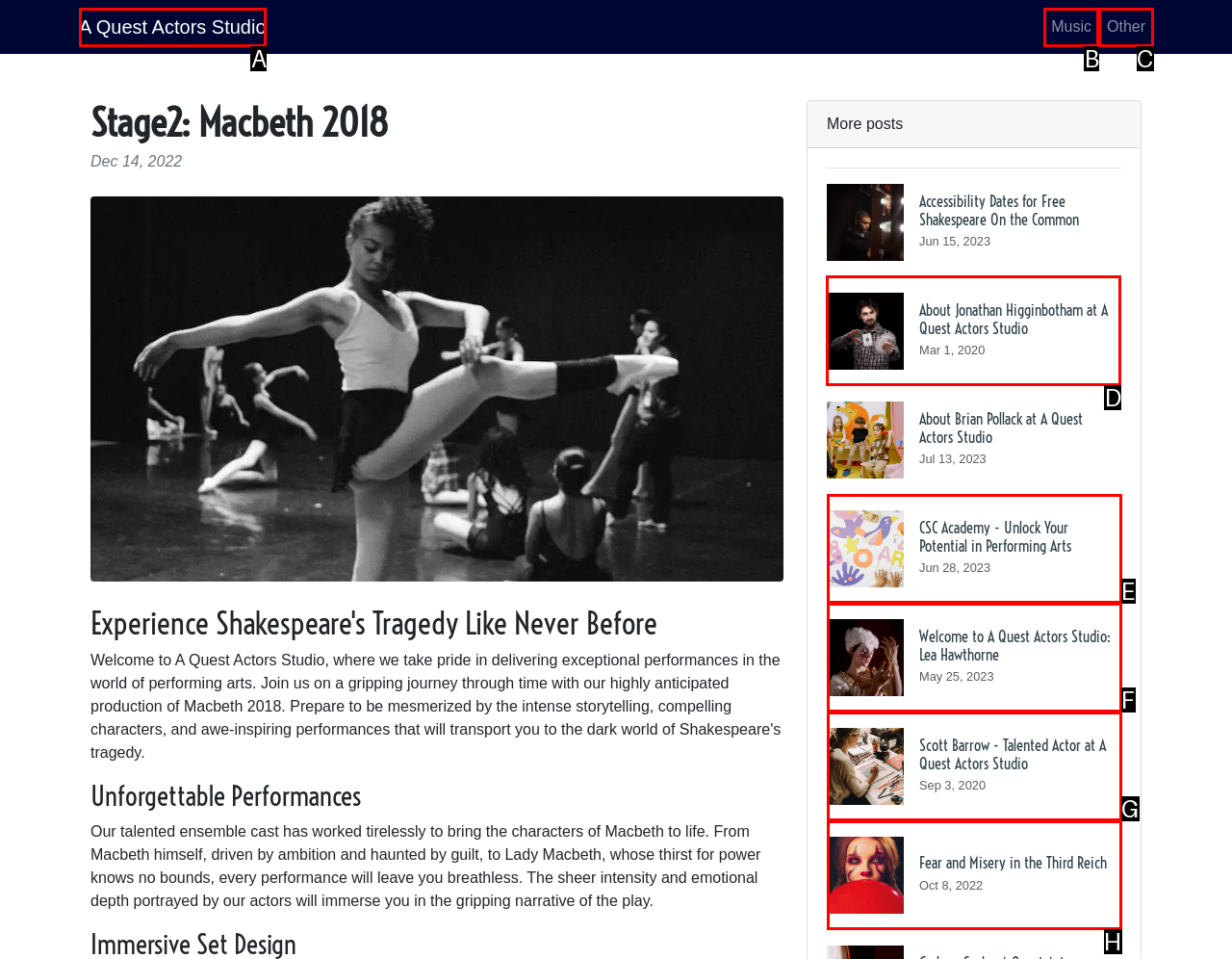Point out the specific HTML element to click to complete this task: Learn about Jonathan Higginbotham at A Quest Actors Studio Reply with the letter of the chosen option.

D